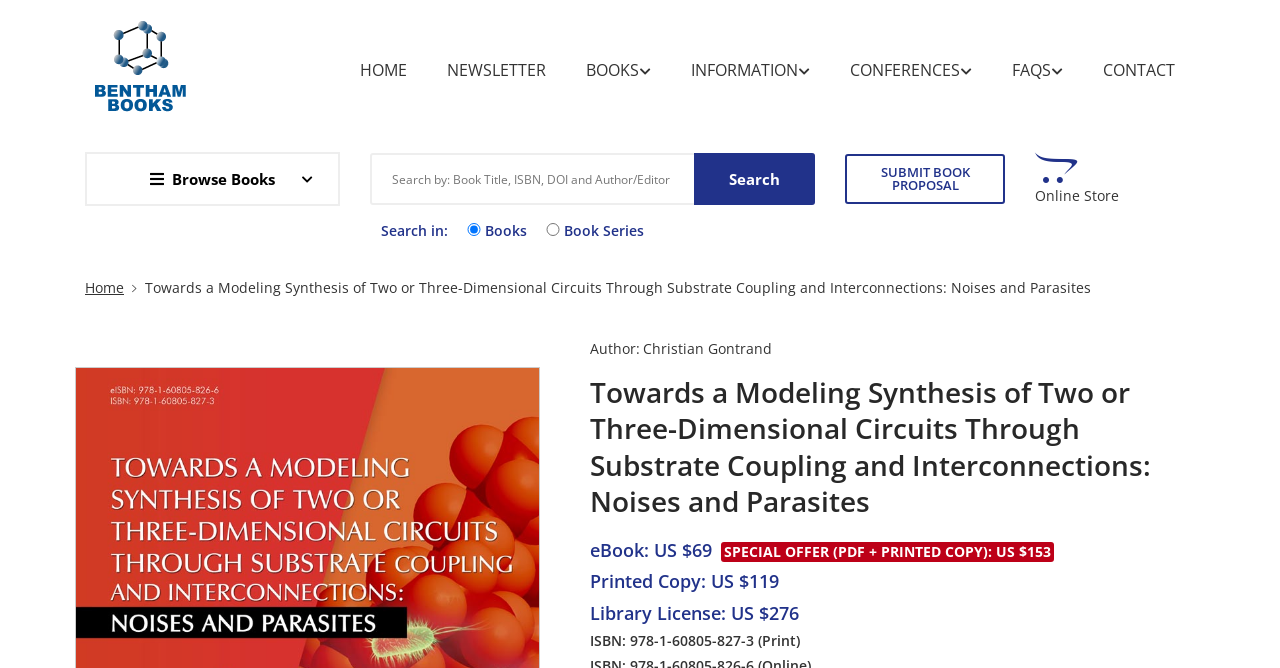What is the name of the section that contains links to 'Forthcoming Titles' and 'Forthcoming Series'?
Using the image, answer in one word or phrase.

WHAT'S NEW